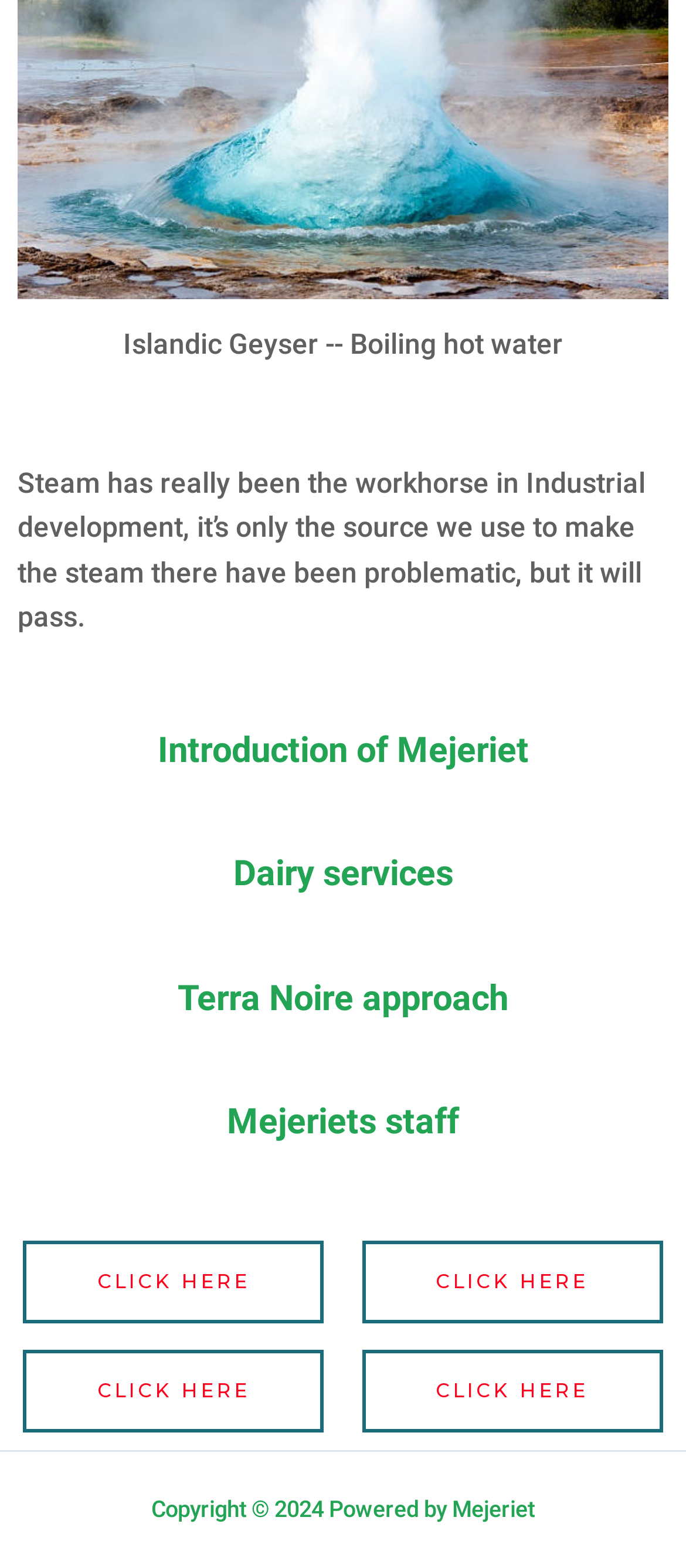What is the position of the copyright information?
Based on the image, give a concise answer in the form of a single word or short phrase.

Bottom of the page